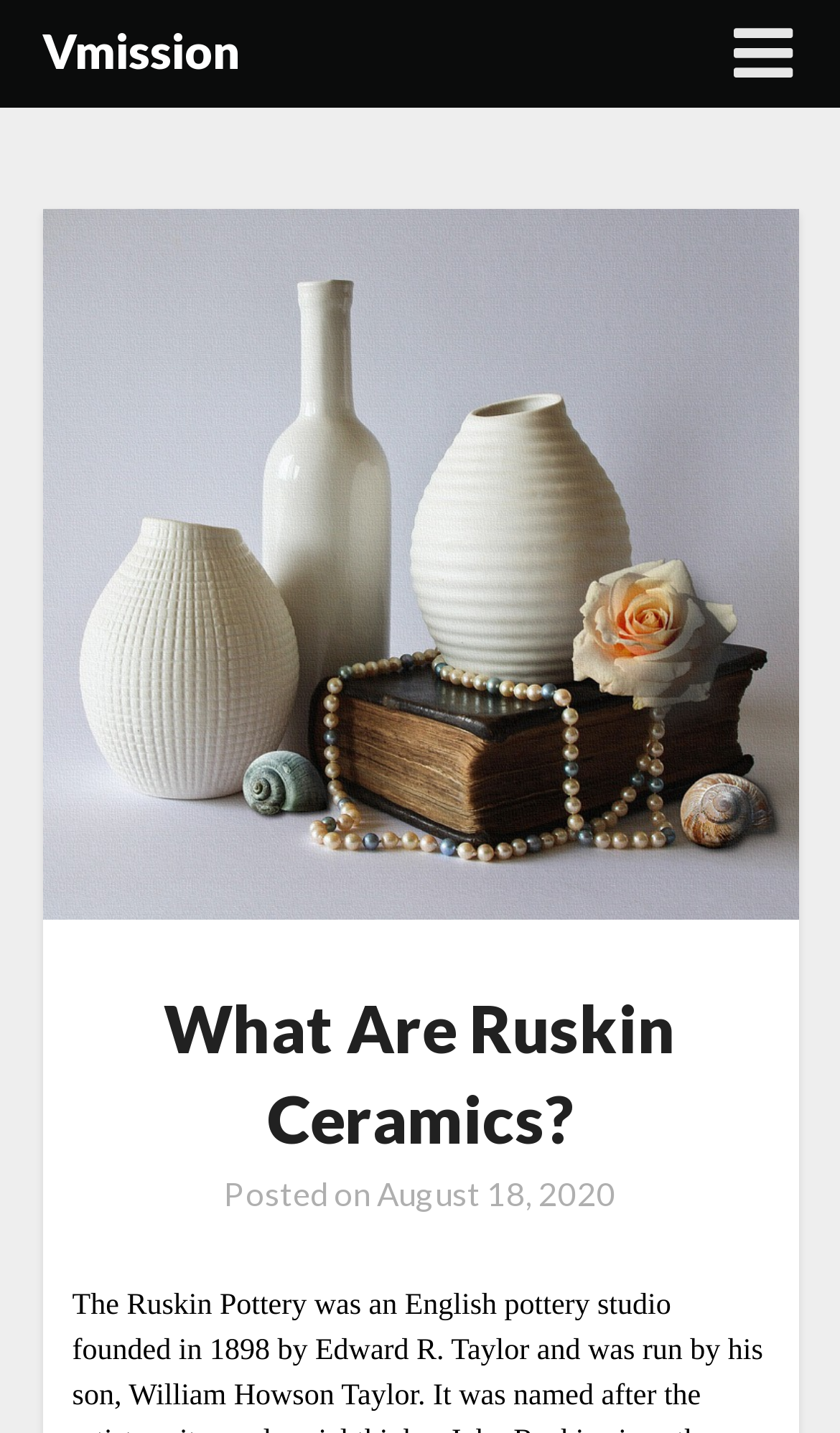Given the element description, predict the bounding box coordinates in the format (top-left x, top-left y, bottom-right x, bottom-right y), using floating point numbers between 0 and 1: parent_node: Vmission

[0.873, 0.0, 0.95, 0.075]